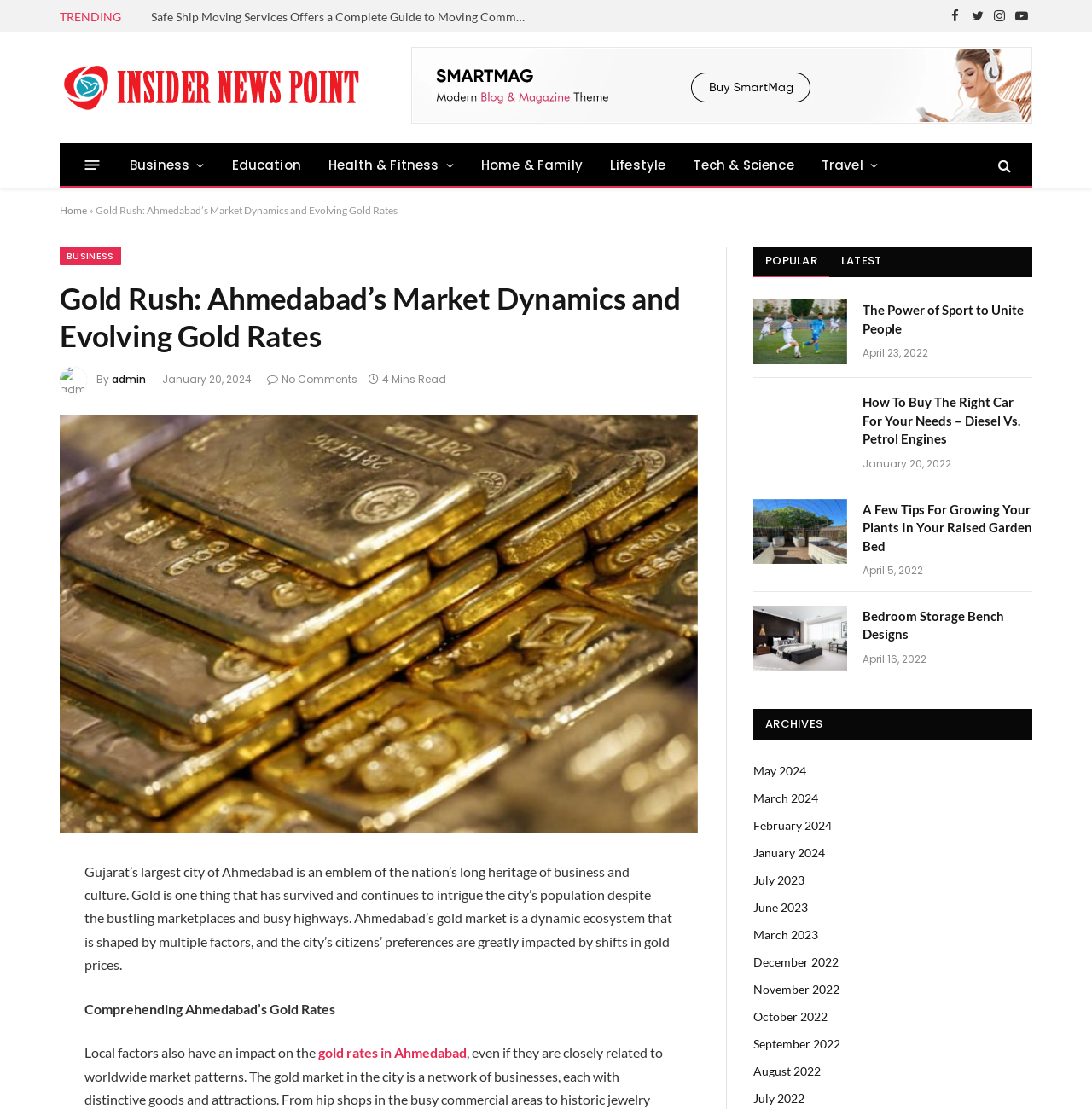Identify the bounding box for the described UI element. Provide the coordinates in (top-left x, top-left y, bottom-right x, bottom-right y) format with values ranging from 0 to 1: parent_node: Business aria-label="Menu"

[0.078, 0.138, 0.091, 0.16]